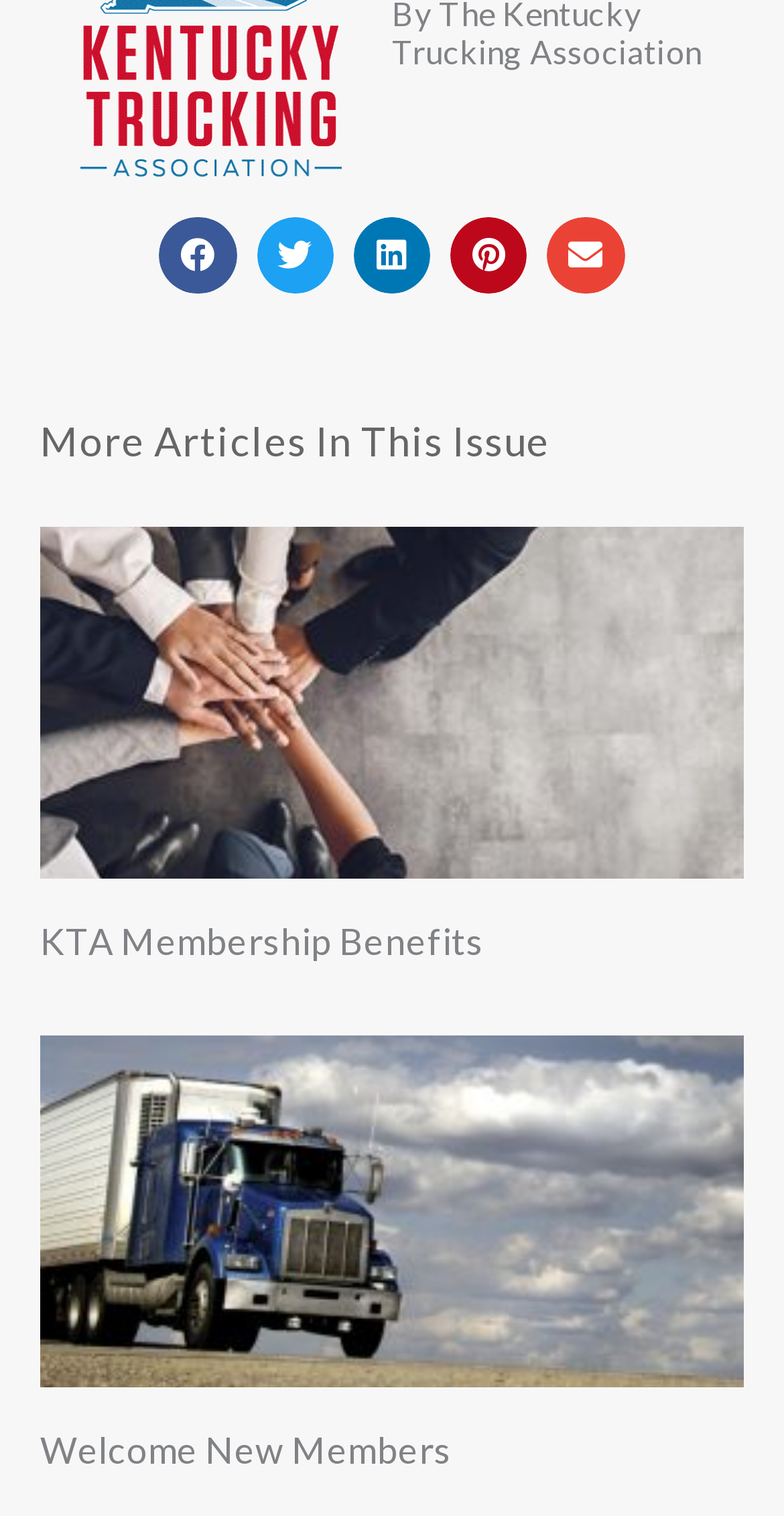Find the bounding box coordinates of the element to click in order to complete the given instruction: "Explore More Articles In This Issue."

[0.051, 0.273, 0.949, 0.308]